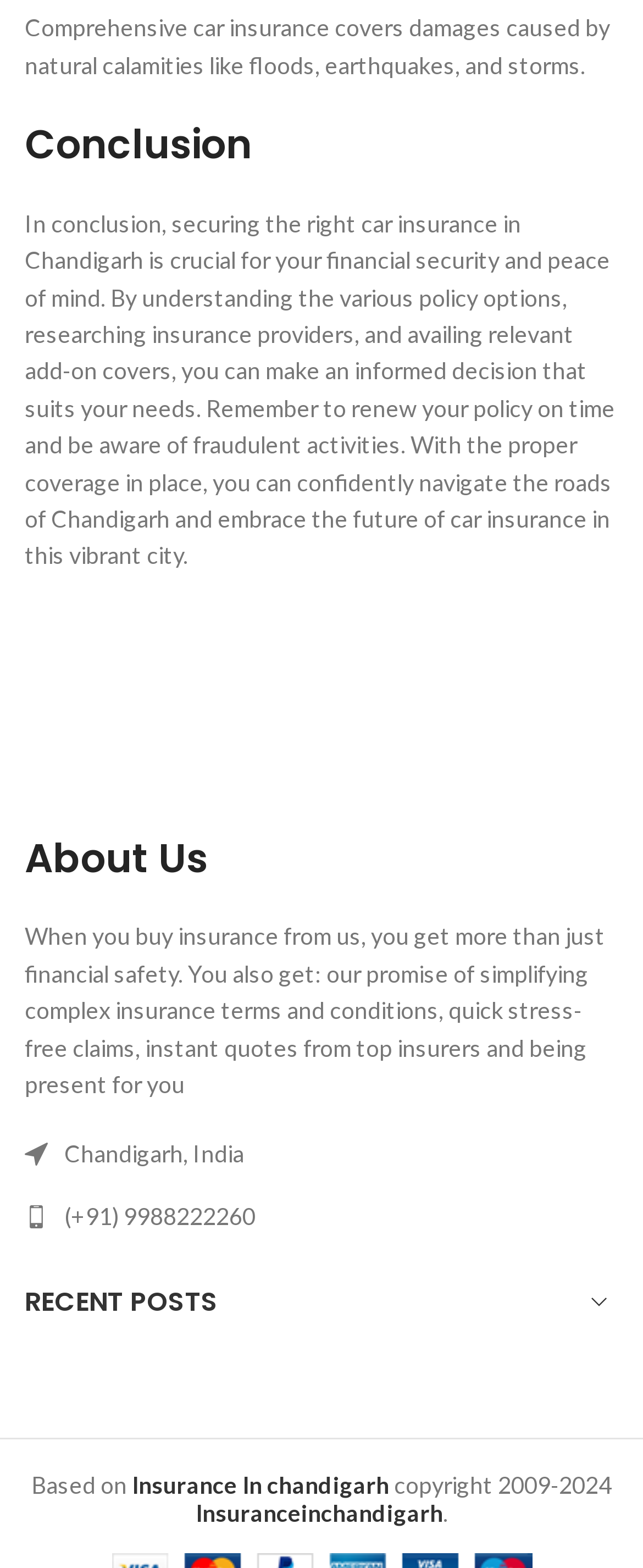Using a single word or phrase, answer the following question: 
What is the year range mentioned in the copyright section?

2009-2024